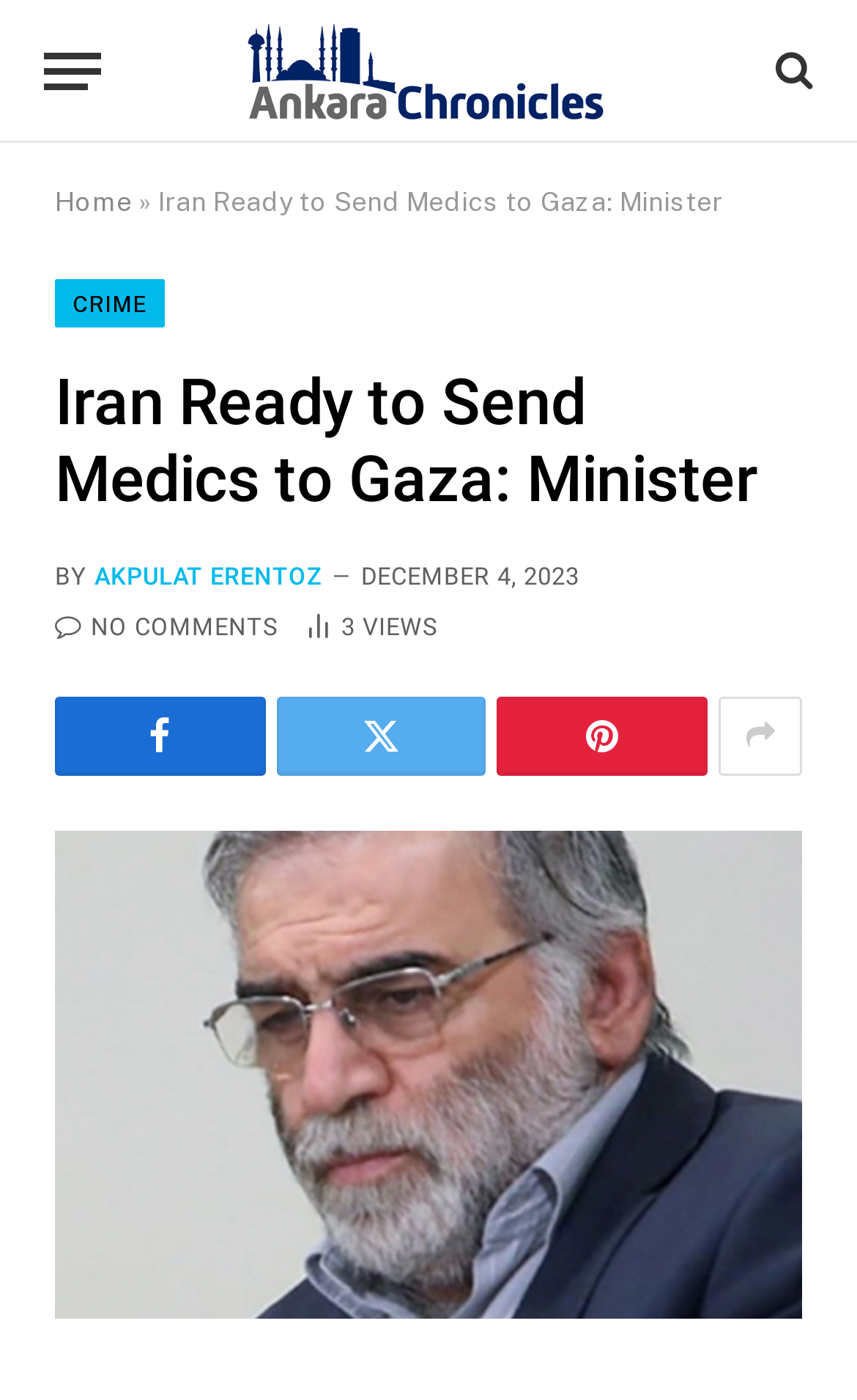Determine the bounding box coordinates of the element that should be clicked to execute the following command: "View the article about Iran sending medics to Gaza".

[0.064, 0.593, 0.936, 0.942]